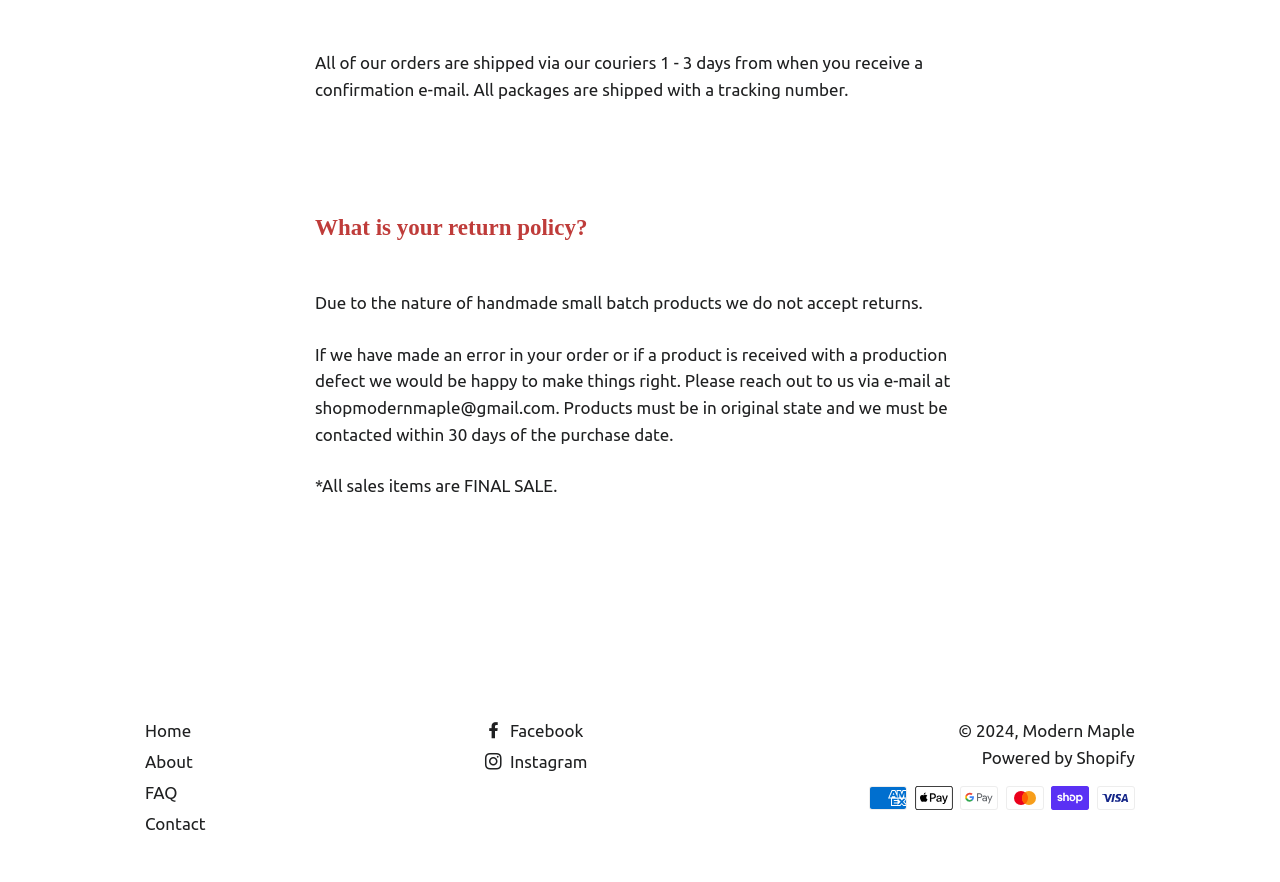Determine the bounding box of the UI element mentioned here: "Restore Oregon". The coordinates must be in the format [left, top, right, bottom] with values ranging from 0 to 1.

None